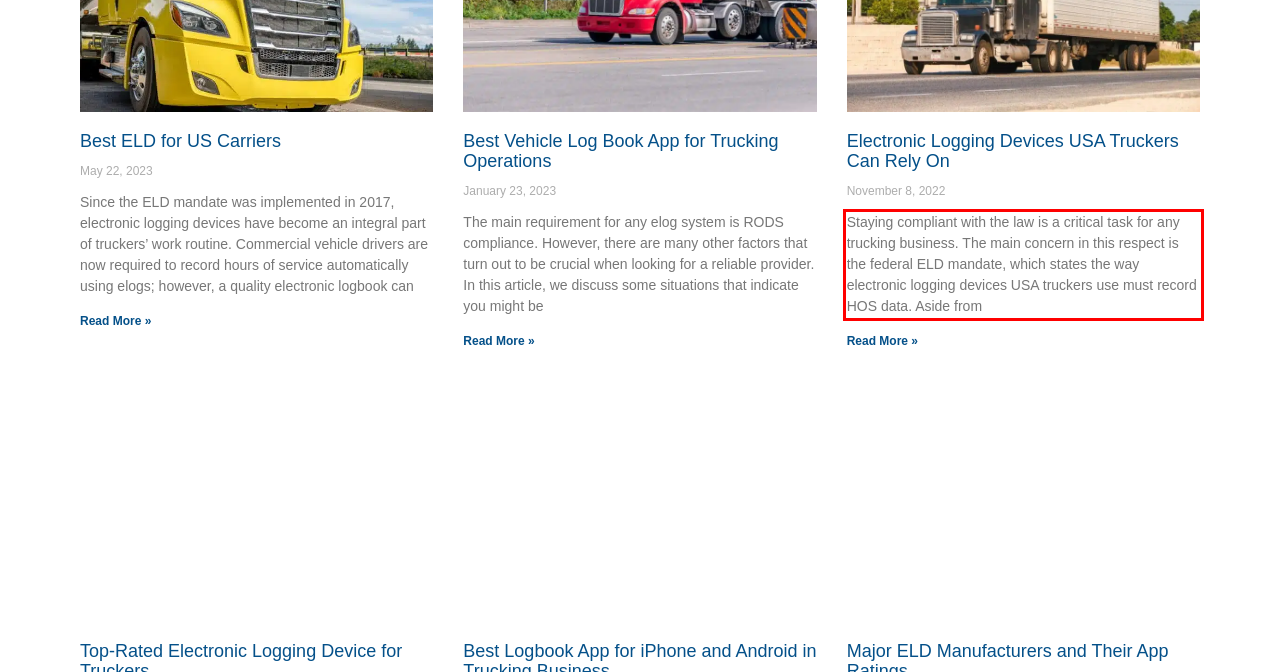Please extract the text content from the UI element enclosed by the red rectangle in the screenshot.

Staying compliant with the law is a critical task for any trucking business. The main concern in this respect is the federal ELD mandate, which states the way electronic logging devices USA truckers use must record HOS data. Aside from